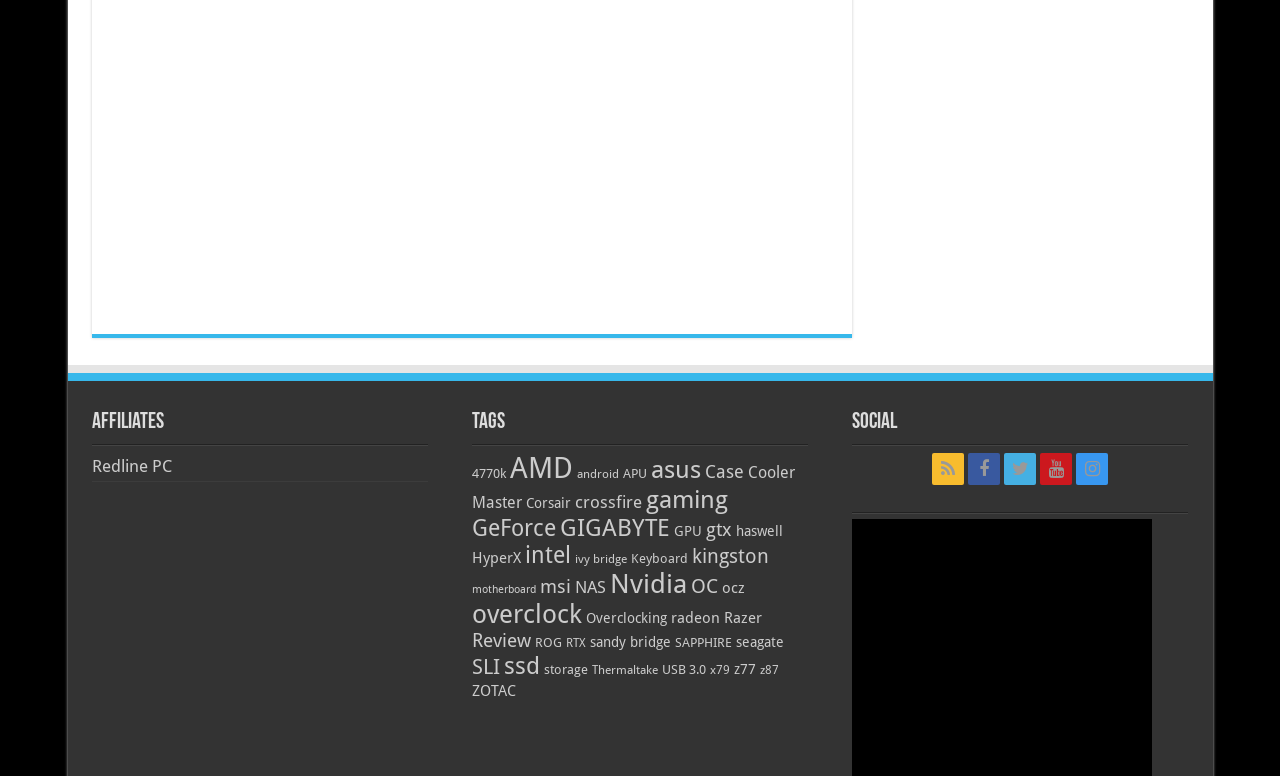Bounding box coordinates must be specified in the format (top-left x, top-left y, bottom-right x, bottom-right y). All values should be floating point numbers between 0 and 1. What are the bounding box coordinates of the UI element described as: Cooler Master

[0.369, 0.596, 0.621, 0.659]